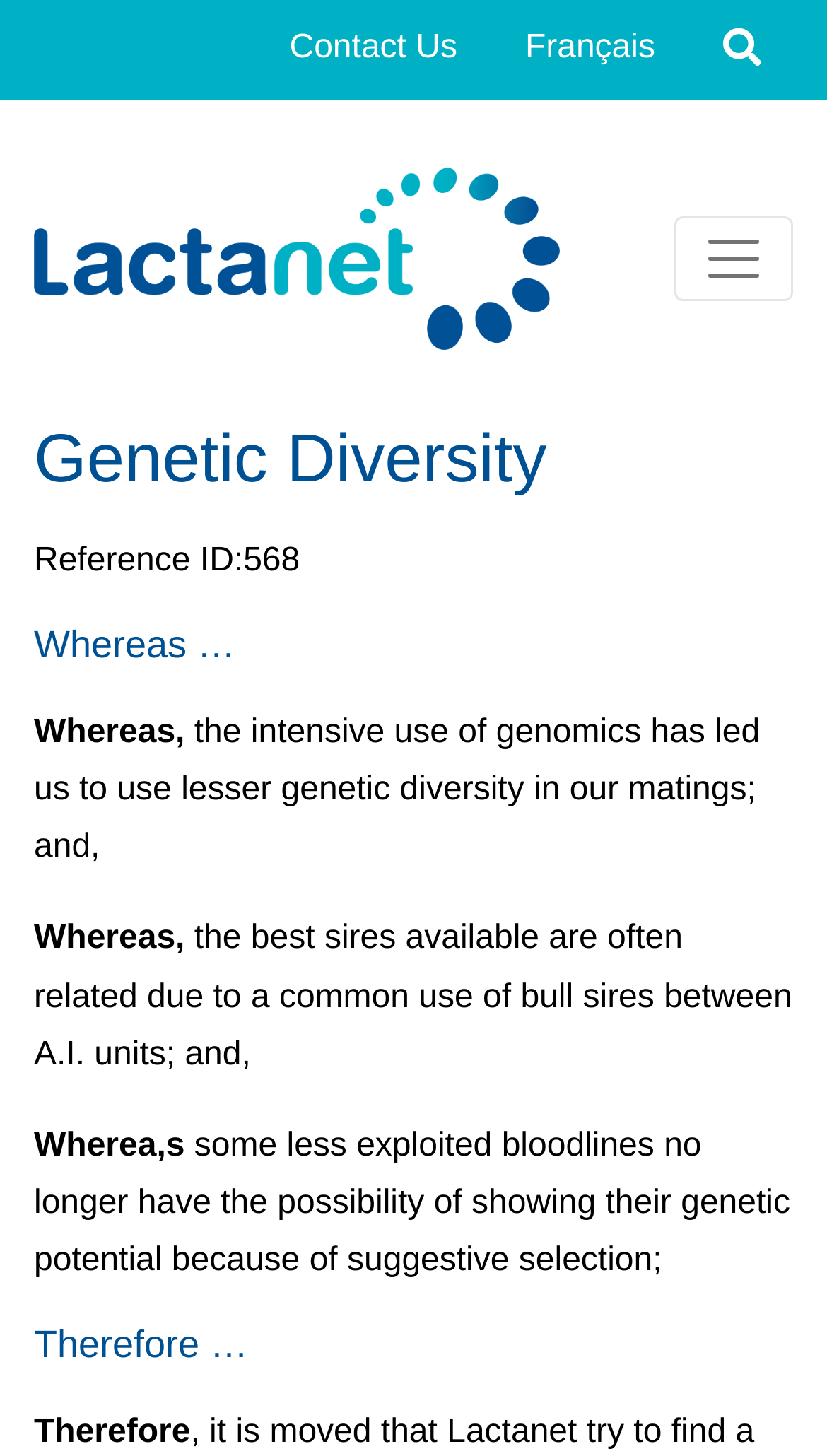Using the format (top-left x, top-left y, bottom-right x, bottom-right y), provide the bounding box coordinates for the described UI element. All values should be floating point numbers between 0 and 1: aria-label="Toggle navigation"

[0.815, 0.148, 0.959, 0.206]